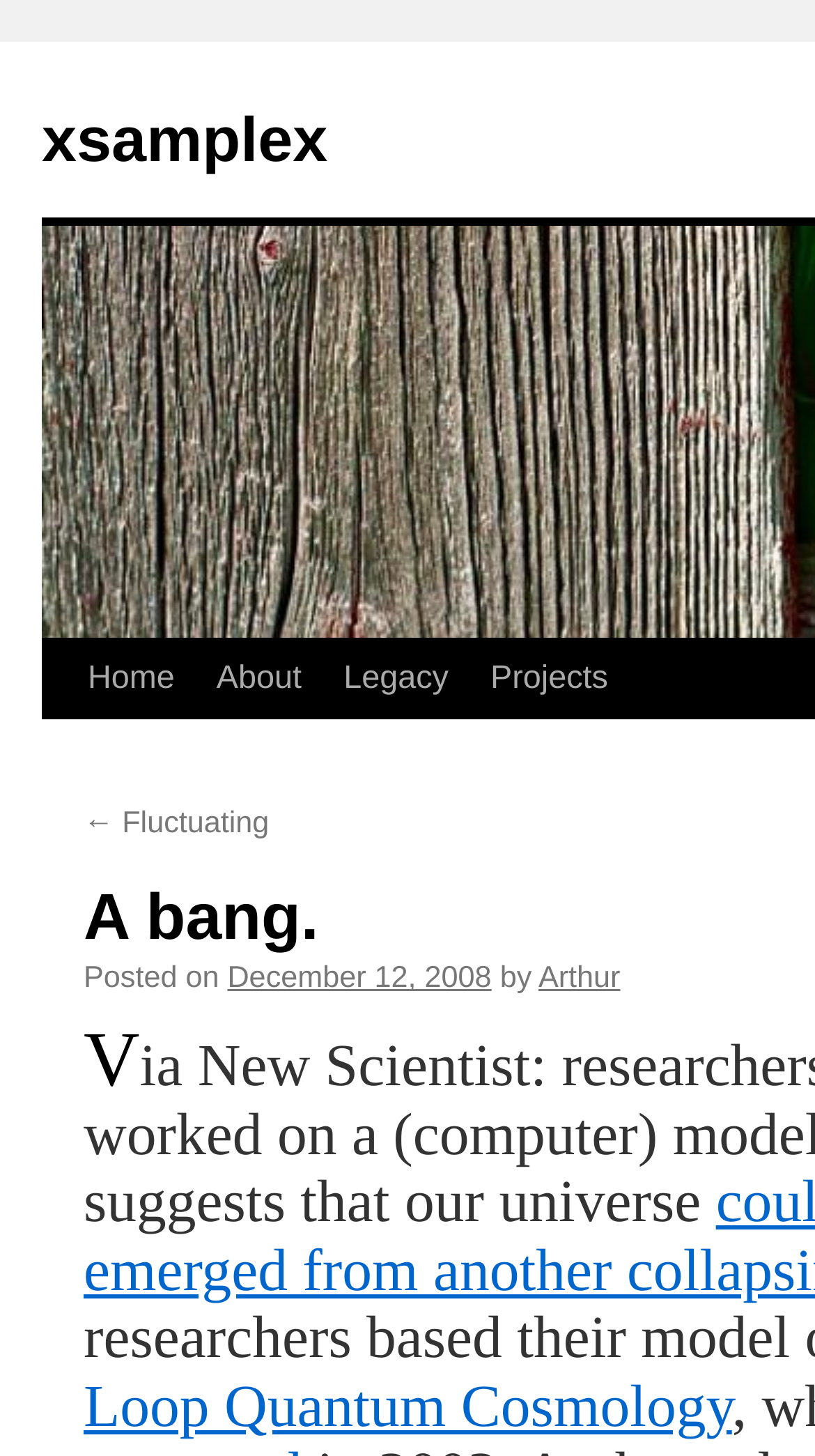Please analyze the image and give a detailed answer to the question:
What is the date of the post?

I found a link element with the text 'Posted on' followed by another link element with the text 'December 12, 2008'. This indicates that the post was made on December 12, 2008.